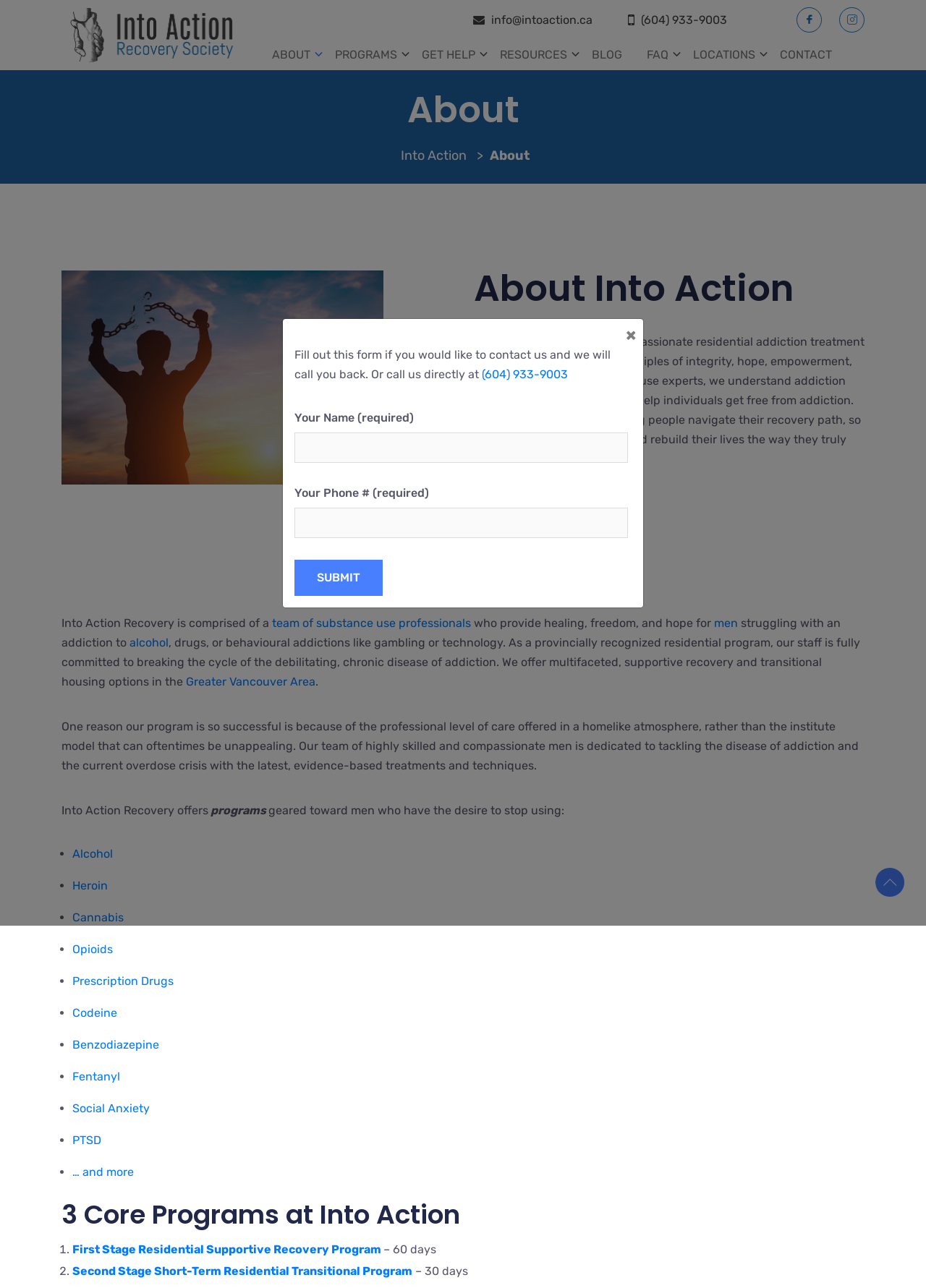What are the three core programs offered by Into Action? Based on the image, give a response in one word or a short phrase.

First Stage, Second Stage, and more